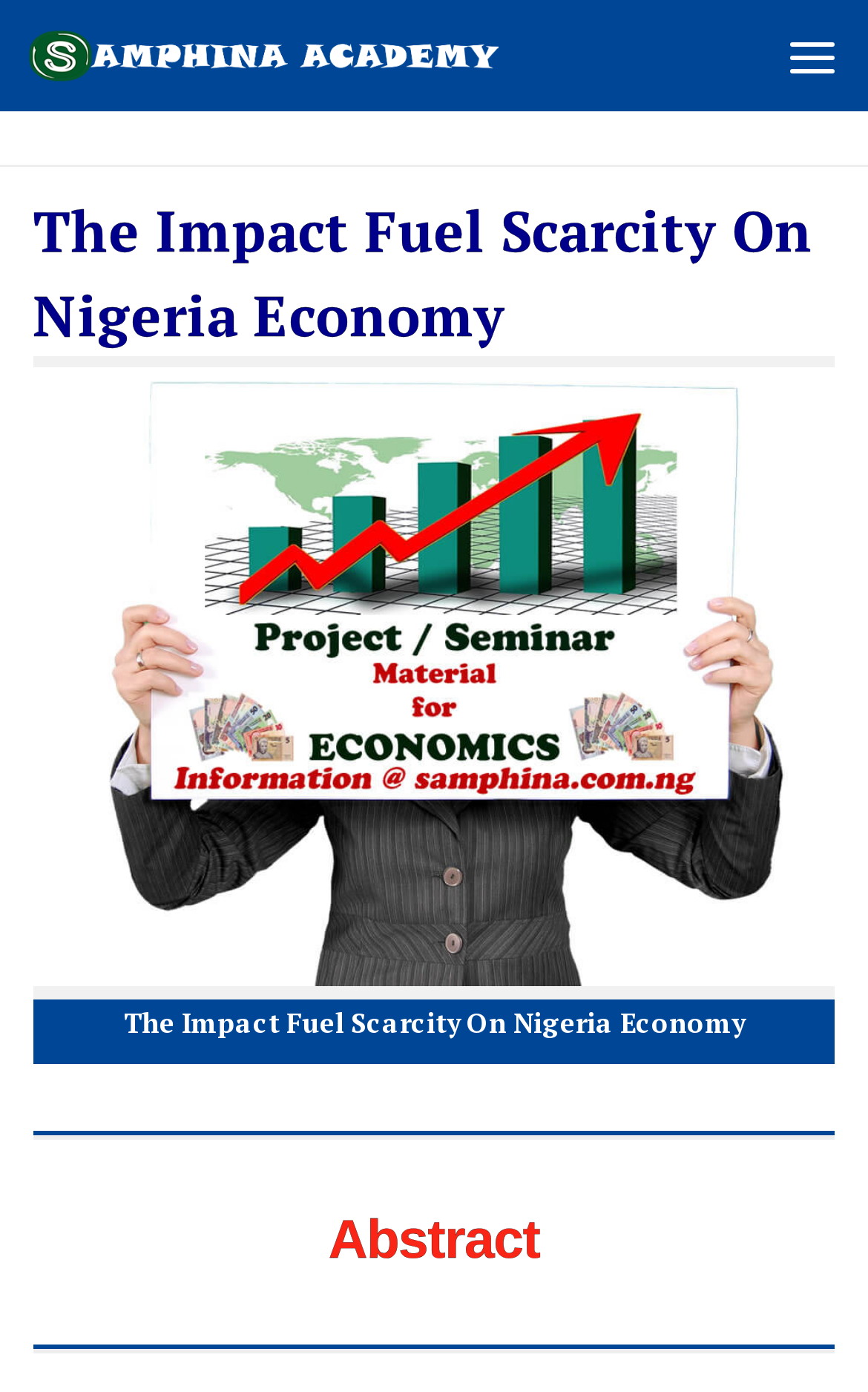Is the menu button expanded?
Look at the webpage screenshot and answer the question with a detailed explanation.

The menu button has an attribute 'expanded' with a value of 'False', indicating that it is not expanded.